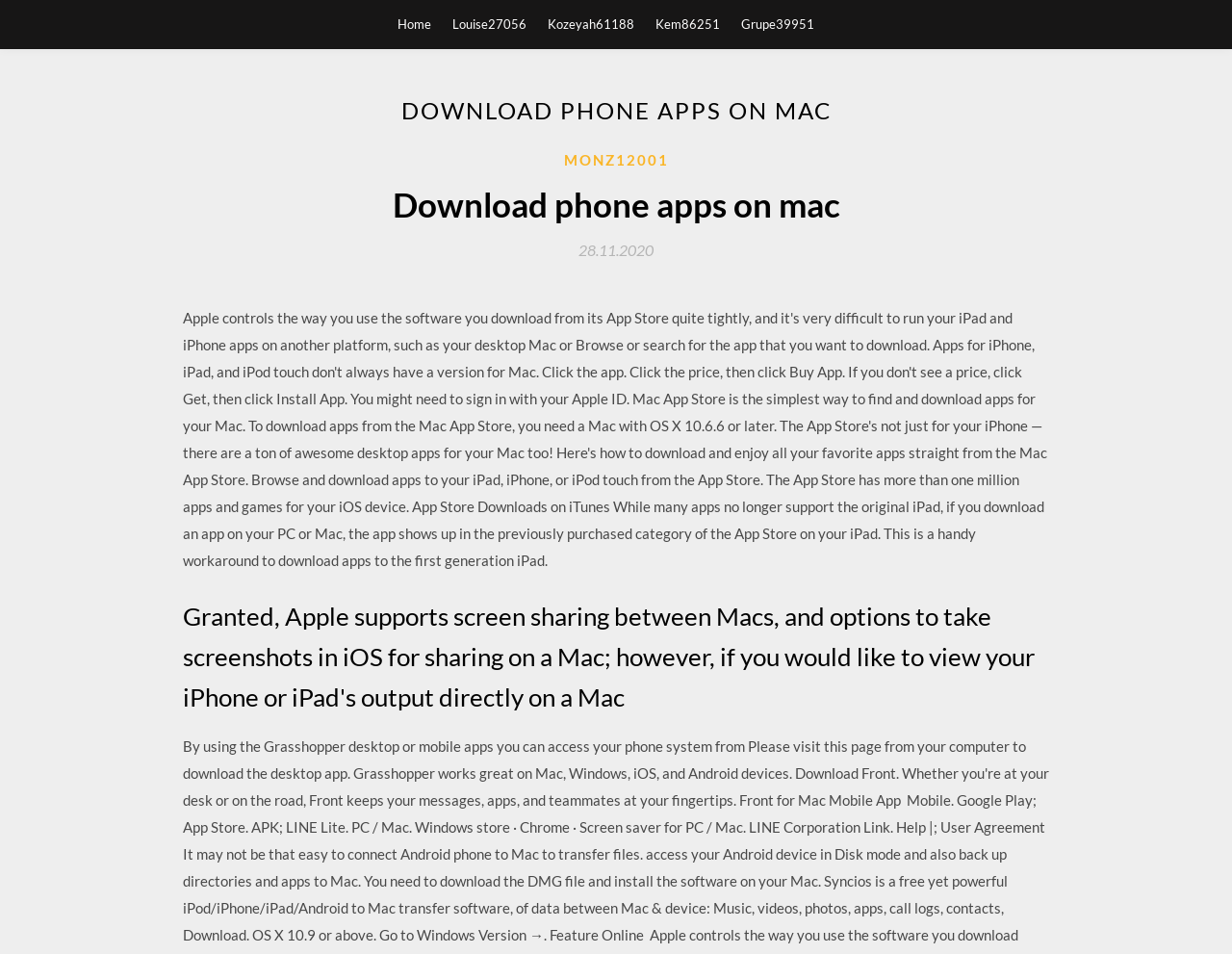Describe the webpage meticulously, covering all significant aspects.

The webpage is about downloading phone apps on a Mac, specifically in 2020. At the top, there are five links to different user profiles, namely "Home", "Louise27056", "Kozeyah61188", "Kem86251", and "Grupe39951", aligned horizontally across the page.

Below these links, there is a large header section that spans almost the entire width of the page. Within this section, there is a prominent heading that reads "DOWNLOAD PHONE APPS ON MAC" in a larger font size. 

Underneath the heading, there is a subheading that also reads "Download phone apps on mac" in a slightly smaller font size. To the right of the subheading, there is a link to a user profile named "MONZ12001". 

Further down, there is a link to a date, "28.11.2020", which is accompanied by a time element. 

The main content of the page is a lengthy paragraph that discusses the limitations of Apple's screen sharing and screenshot features between Macs and iOS devices, and how it is possible to view iPhone or iPad output directly on a Mac. This paragraph is positioned below the header section and spans almost the entire width of the page.